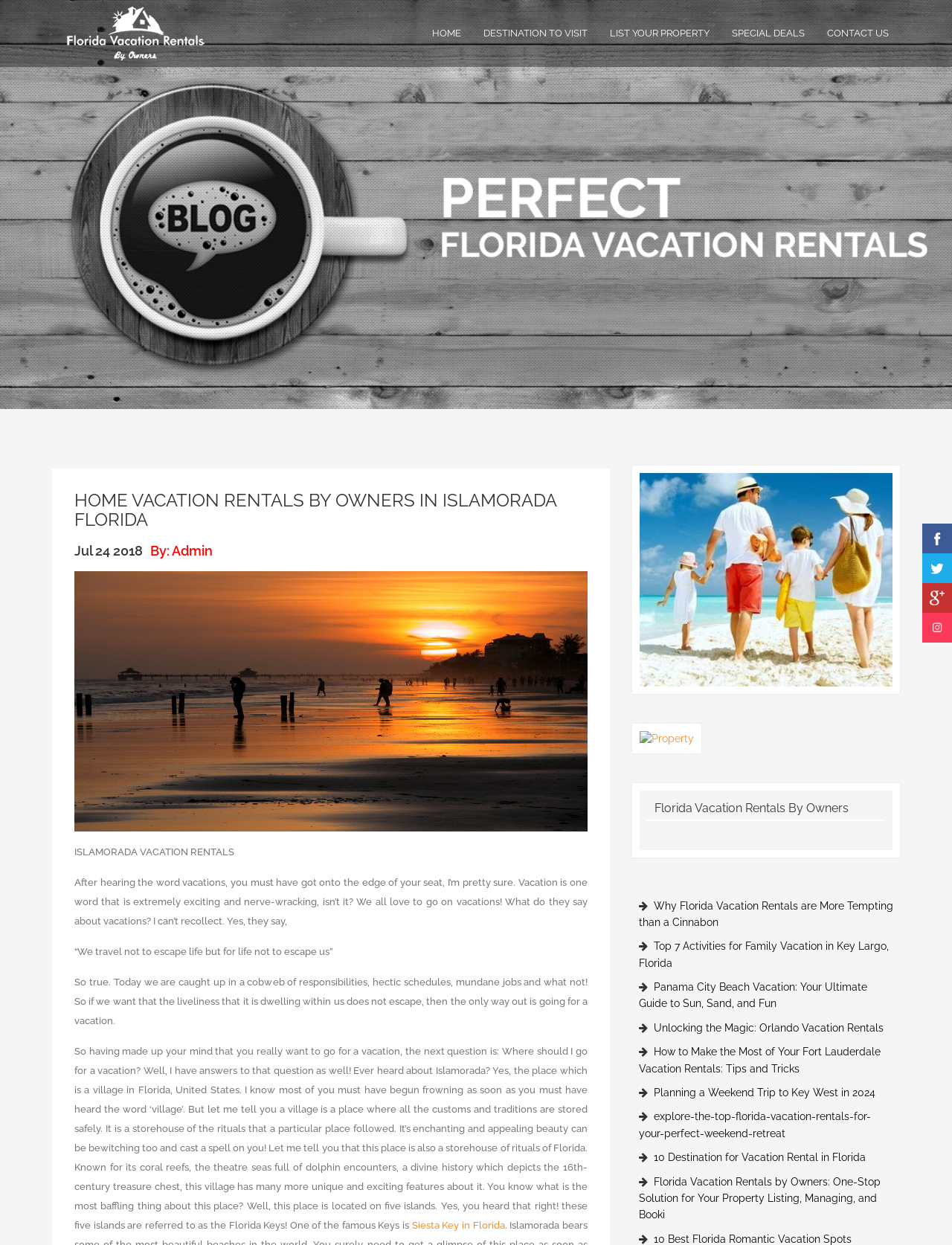Pinpoint the bounding box coordinates of the clickable element needed to complete the instruction: "Read the article about 'Why Florida Vacation Rentals are More Tempting than a Cinnabon'". The coordinates should be provided as four float numbers between 0 and 1: [left, top, right, bottom].

[0.671, 0.723, 0.938, 0.745]